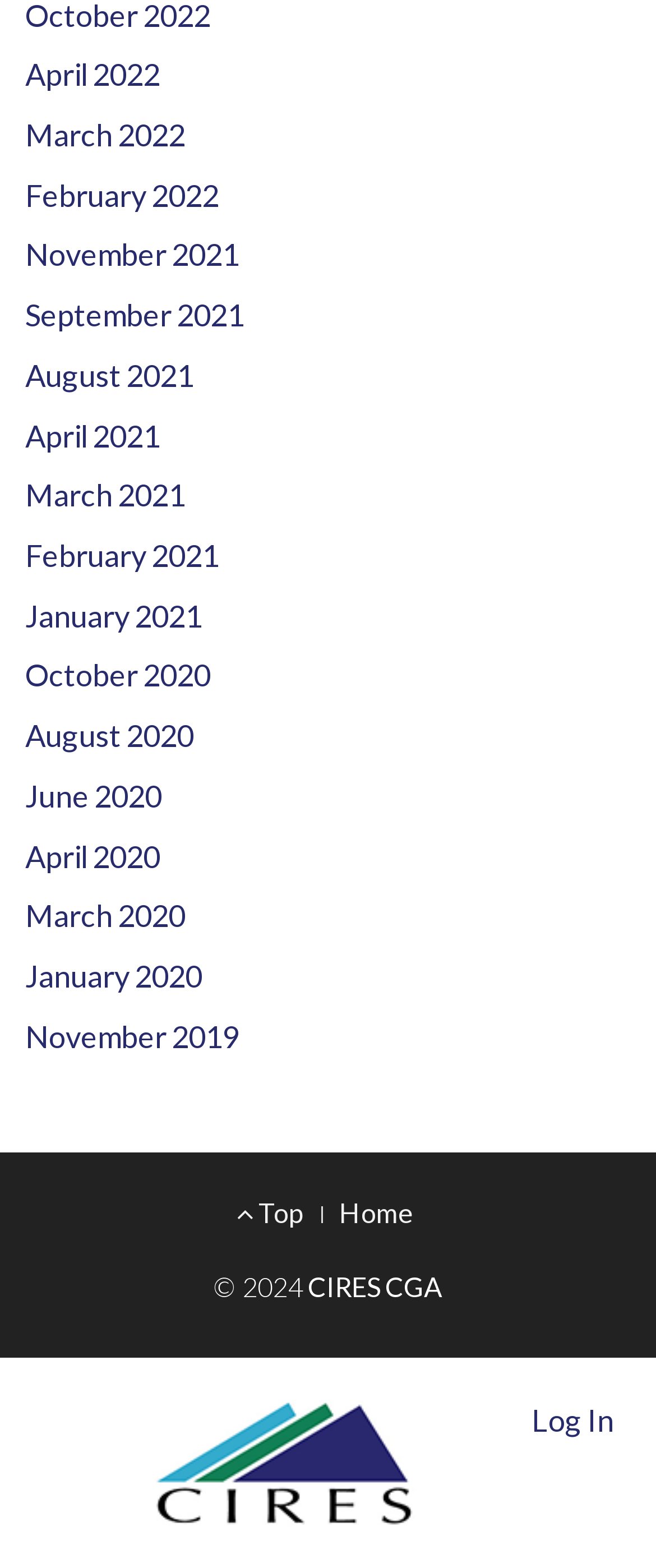Determine the bounding box coordinates of the region that needs to be clicked to achieve the task: "Visit Facebook page".

None